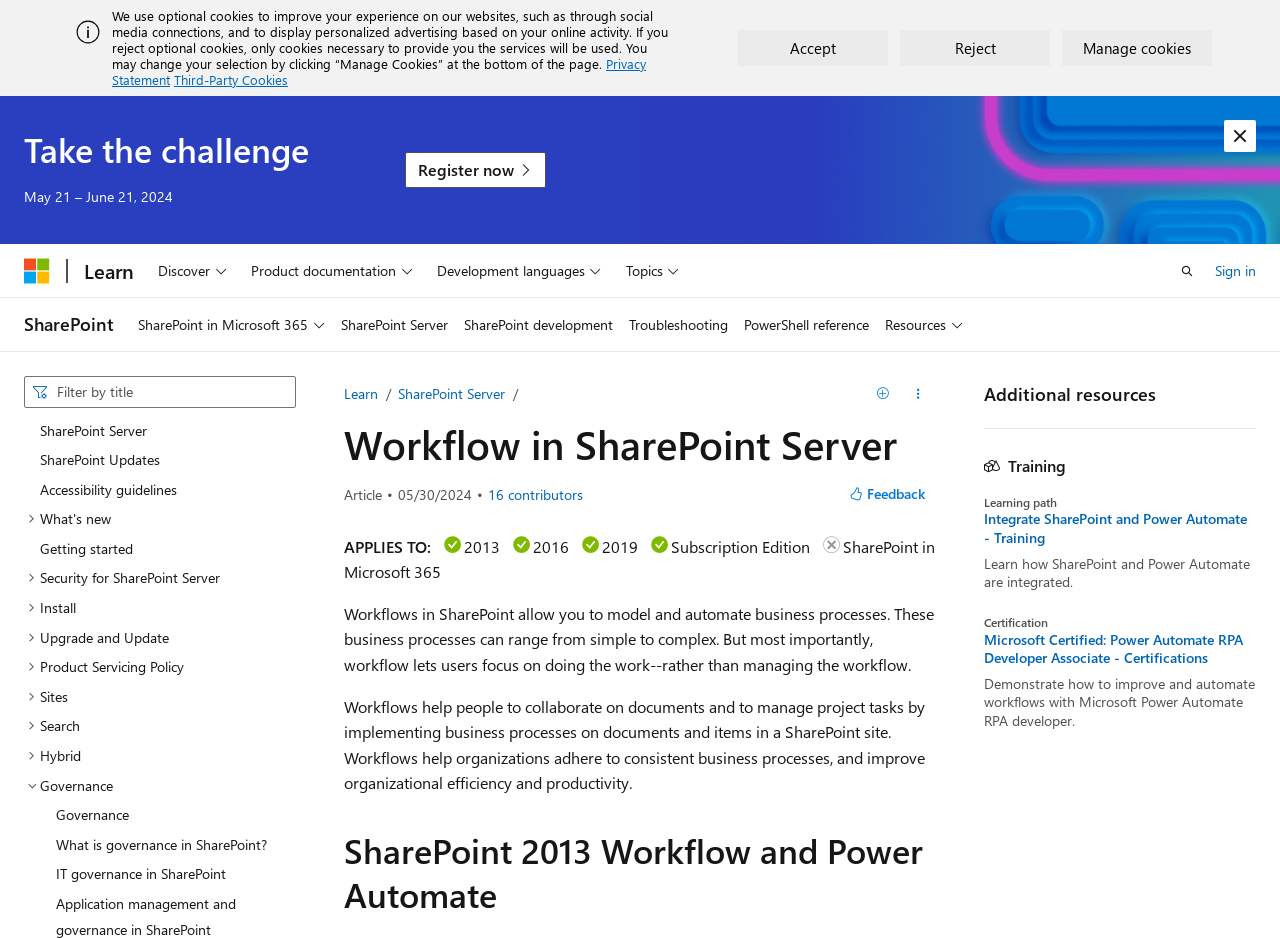Please identify the bounding box coordinates of the area I need to click to accomplish the following instruction: "View all contributors".

[0.381, 0.519, 0.455, 0.536]